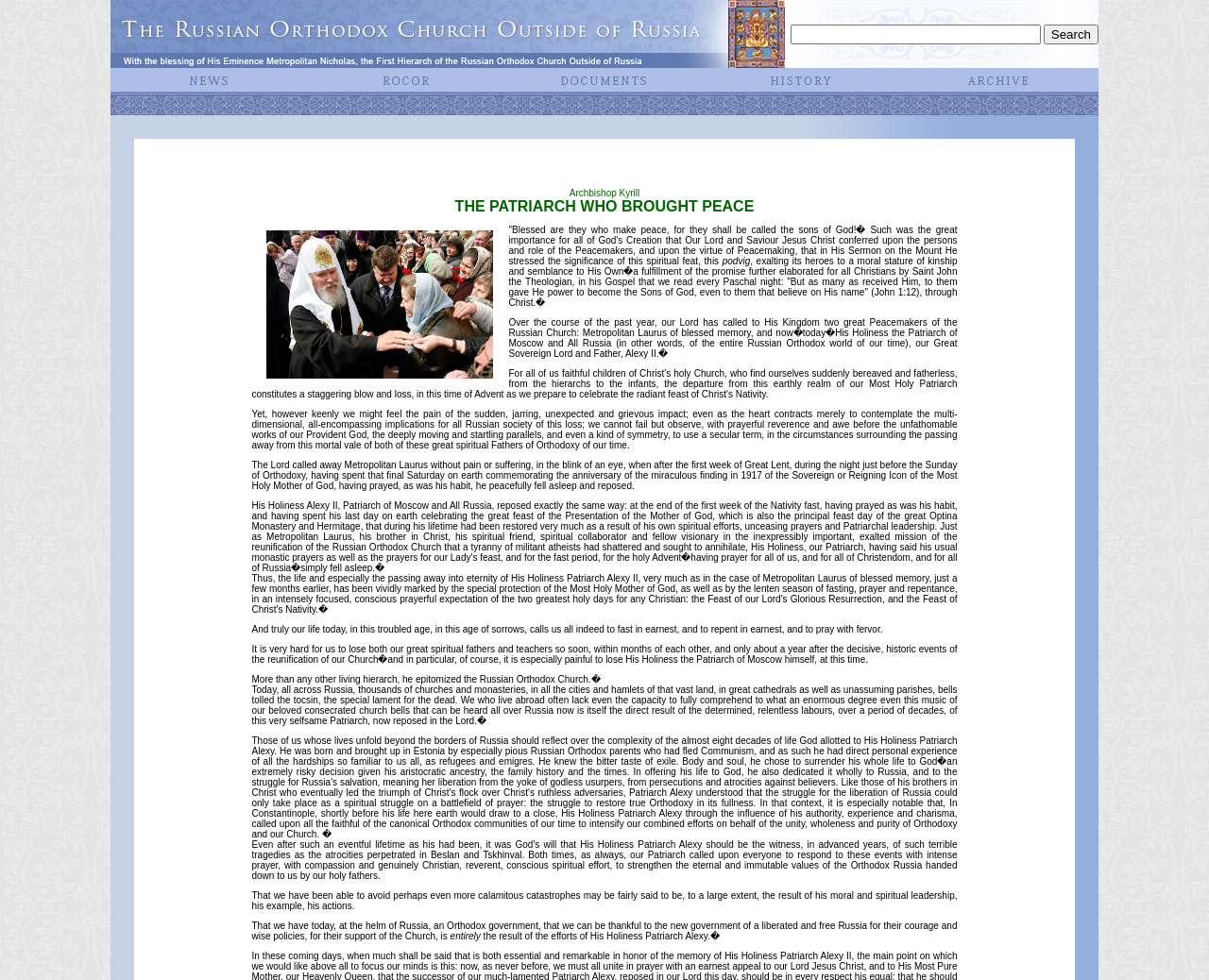Identify the bounding box coordinates of the element to click to follow this instruction: 'Click the Home link'. Ensure the coordinates are four float values between 0 and 1, provided as [left, top, right, bottom].

[0.091, 0.061, 0.654, 0.071]